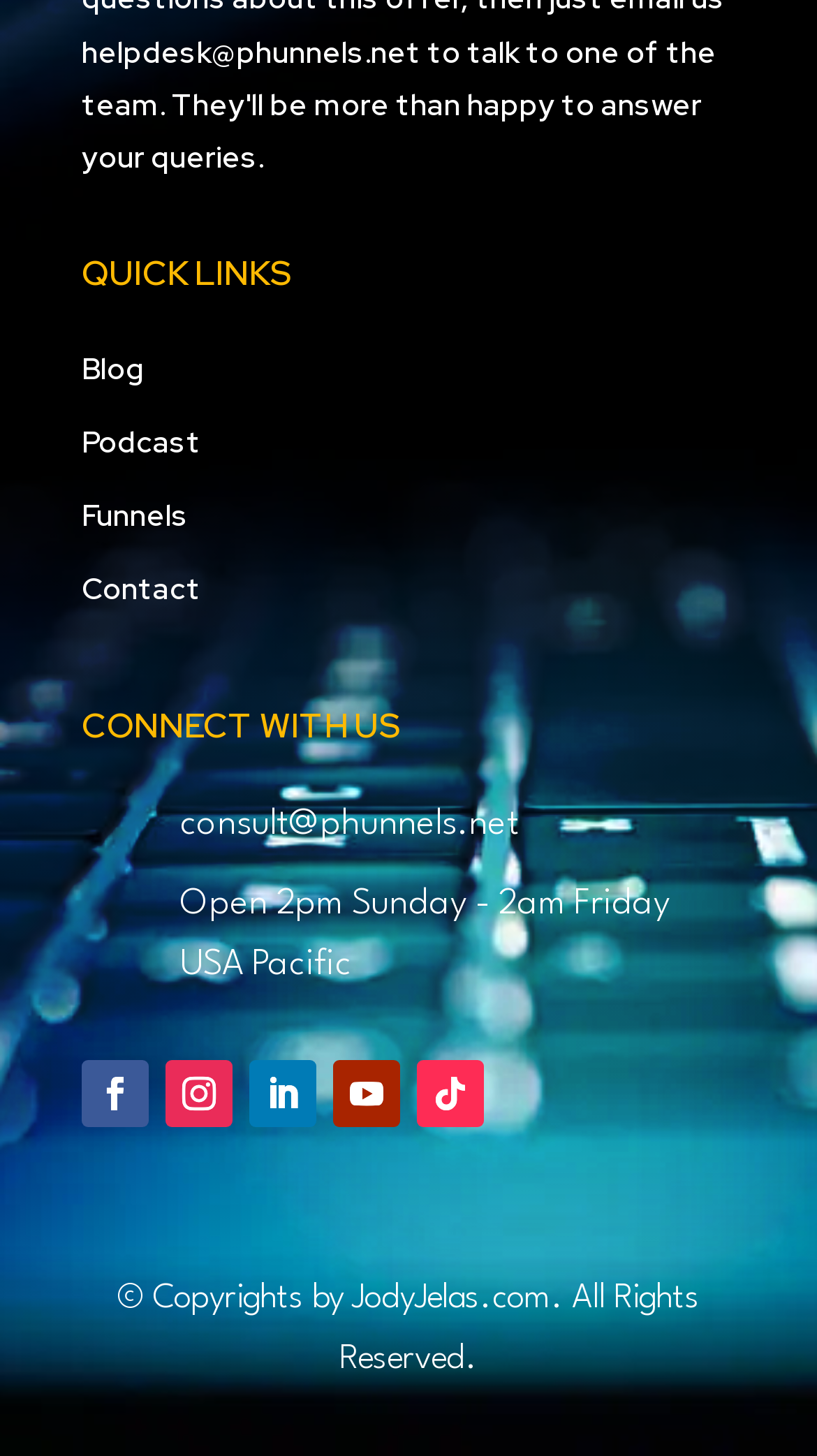Identify the bounding box coordinates of the section to be clicked to complete the task described by the following instruction: "Click on the 'Blog' link". The coordinates should be four float numbers between 0 and 1, formatted as [left, top, right, bottom].

[0.1, 0.24, 0.177, 0.266]